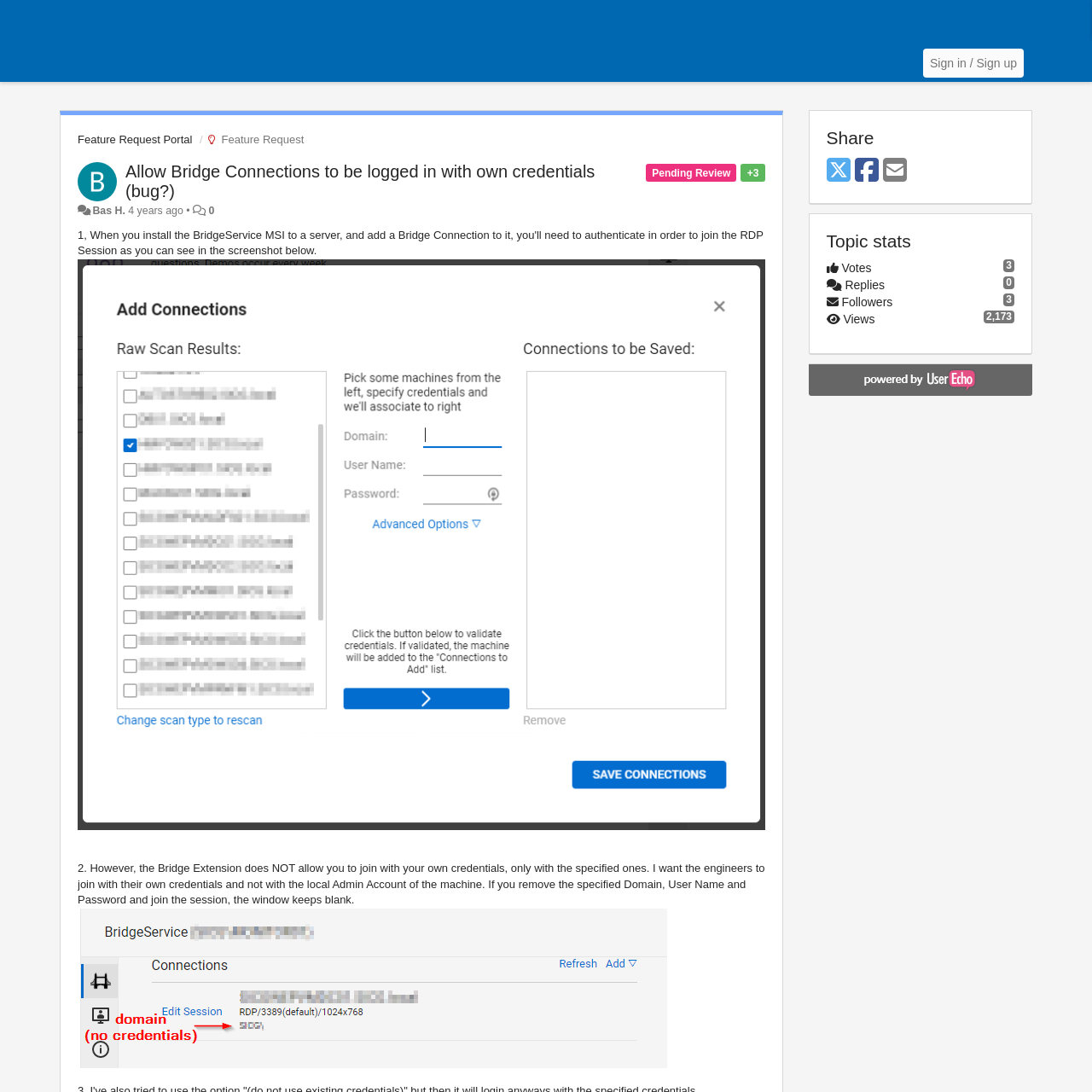Using the given element description, provide the bounding box coordinates (top-left x, top-left y, bottom-right x, bottom-right y) for the corresponding UI element in the screenshot: Feature Request Portal

[0.071, 0.122, 0.176, 0.134]